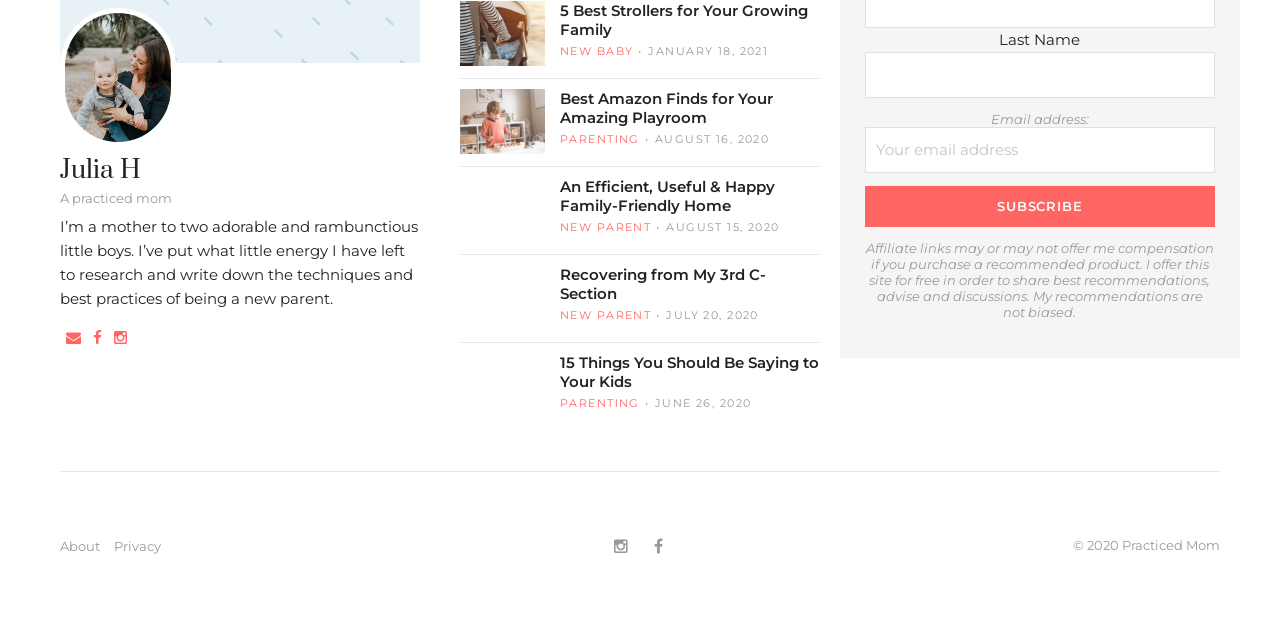Identify the bounding box of the UI element that matches this description: "infinitespirit@comcast.net".

None